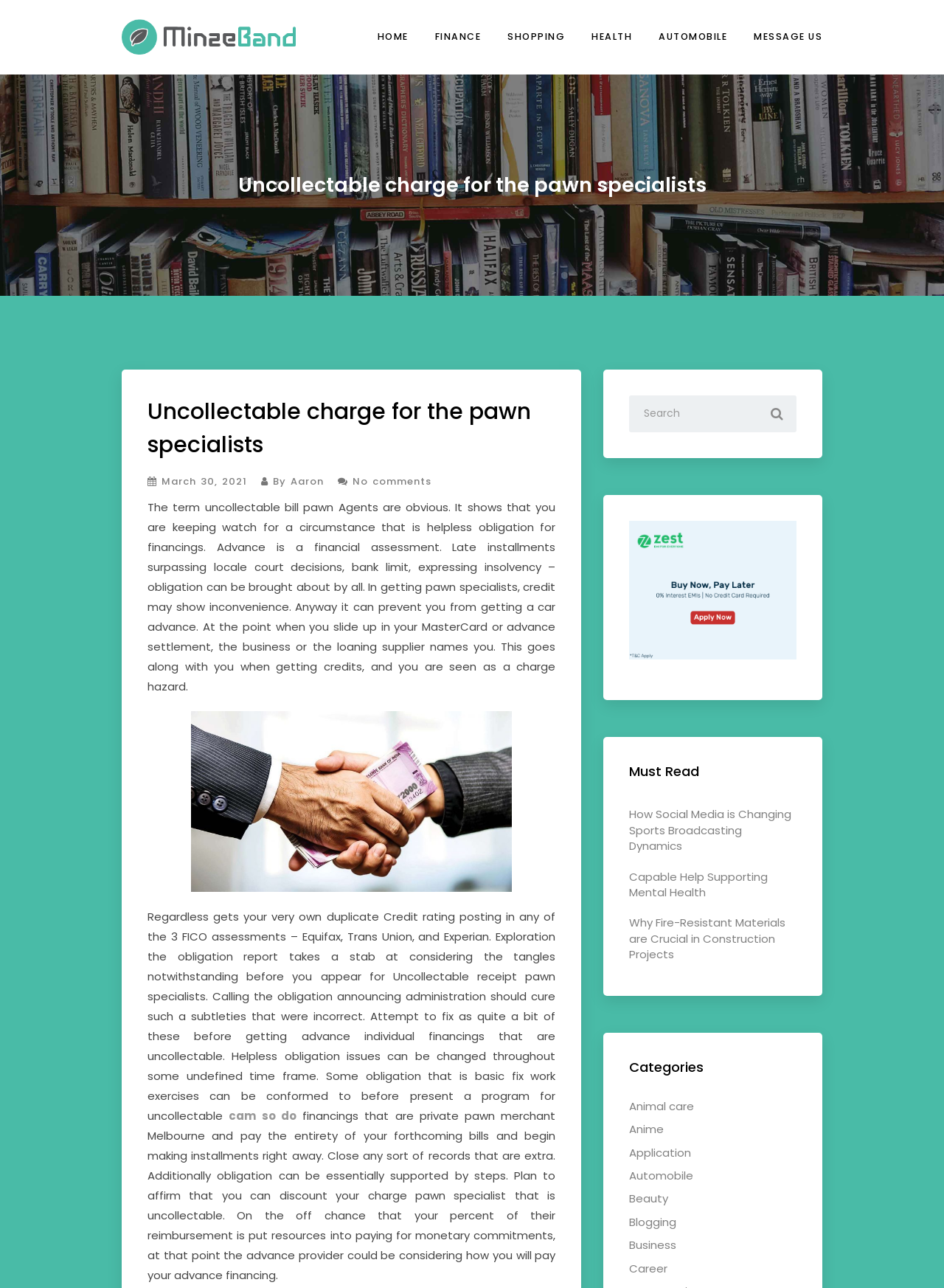From the details in the image, provide a thorough response to the question: What is the topic of the article?

The topic of the article can be determined by reading the heading 'Uncollectable charge for the pawn specialists' which is located at the top of the webpage.